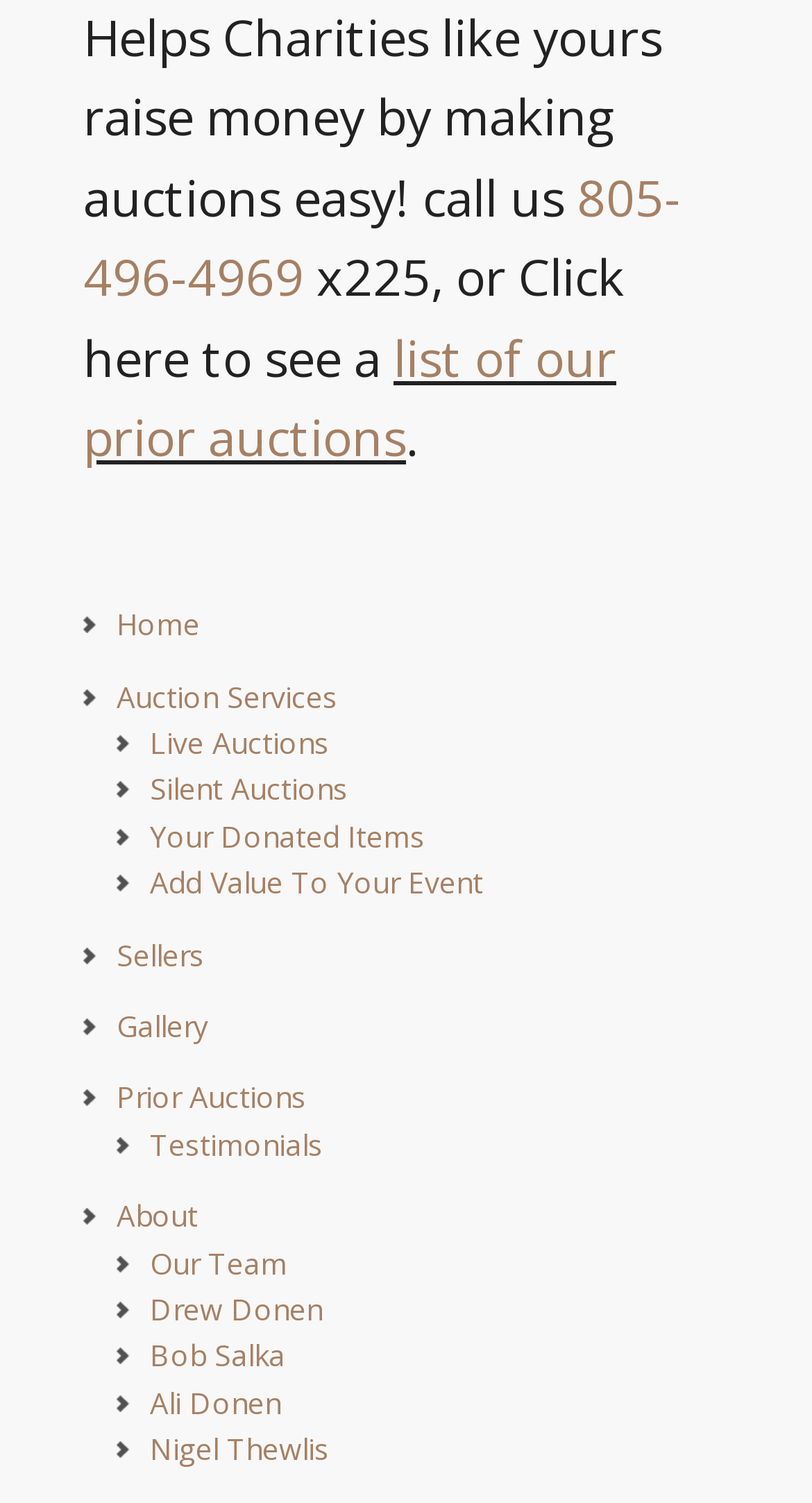Give a succinct answer to this question in a single word or phrase: 
How many types of auctions are listed on the webpage?

2